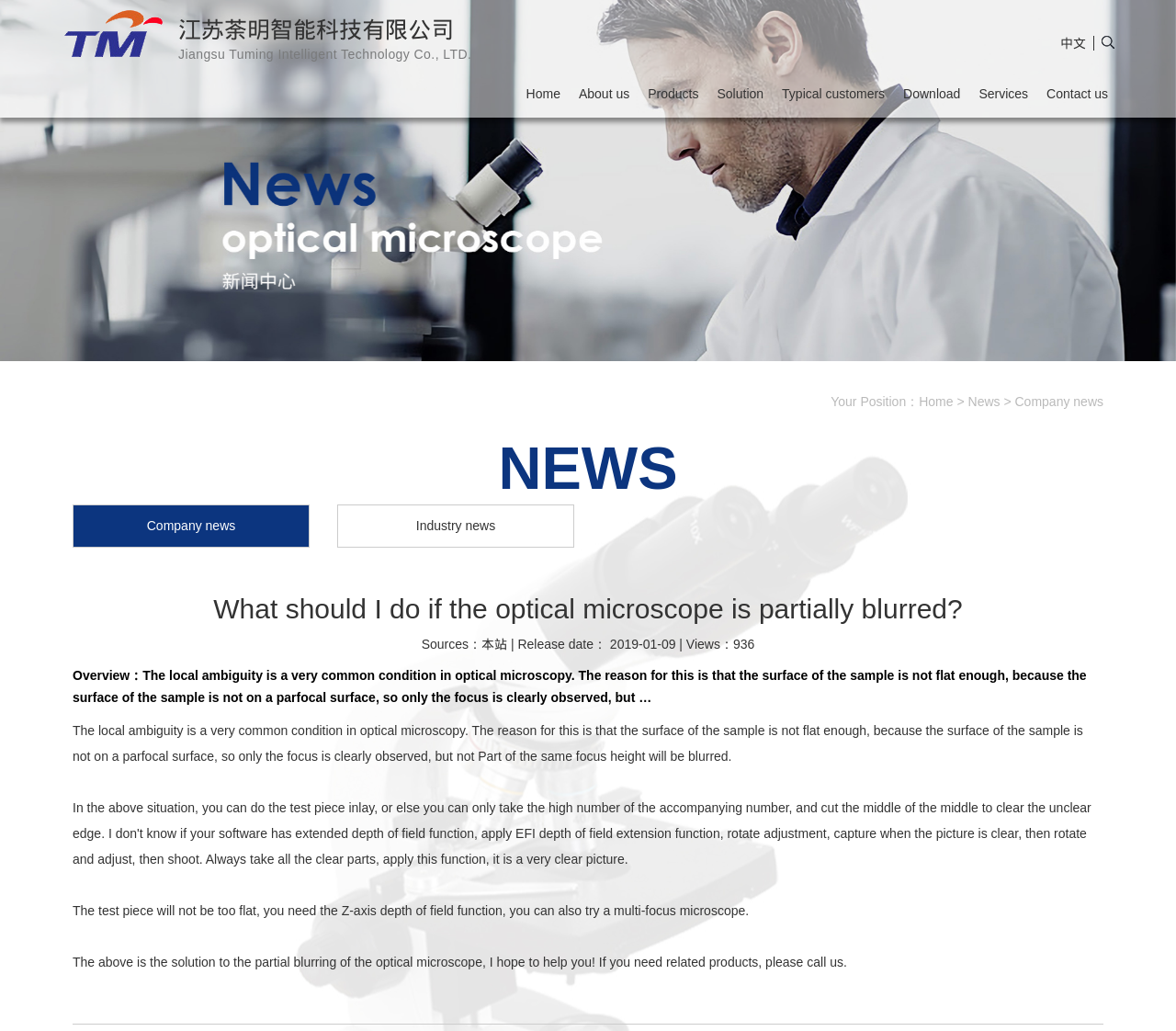What is the company name of the website?
Please provide a single word or phrase as your answer based on the screenshot.

Jiangsu Tuming Intelligent Technology Co., LTD.